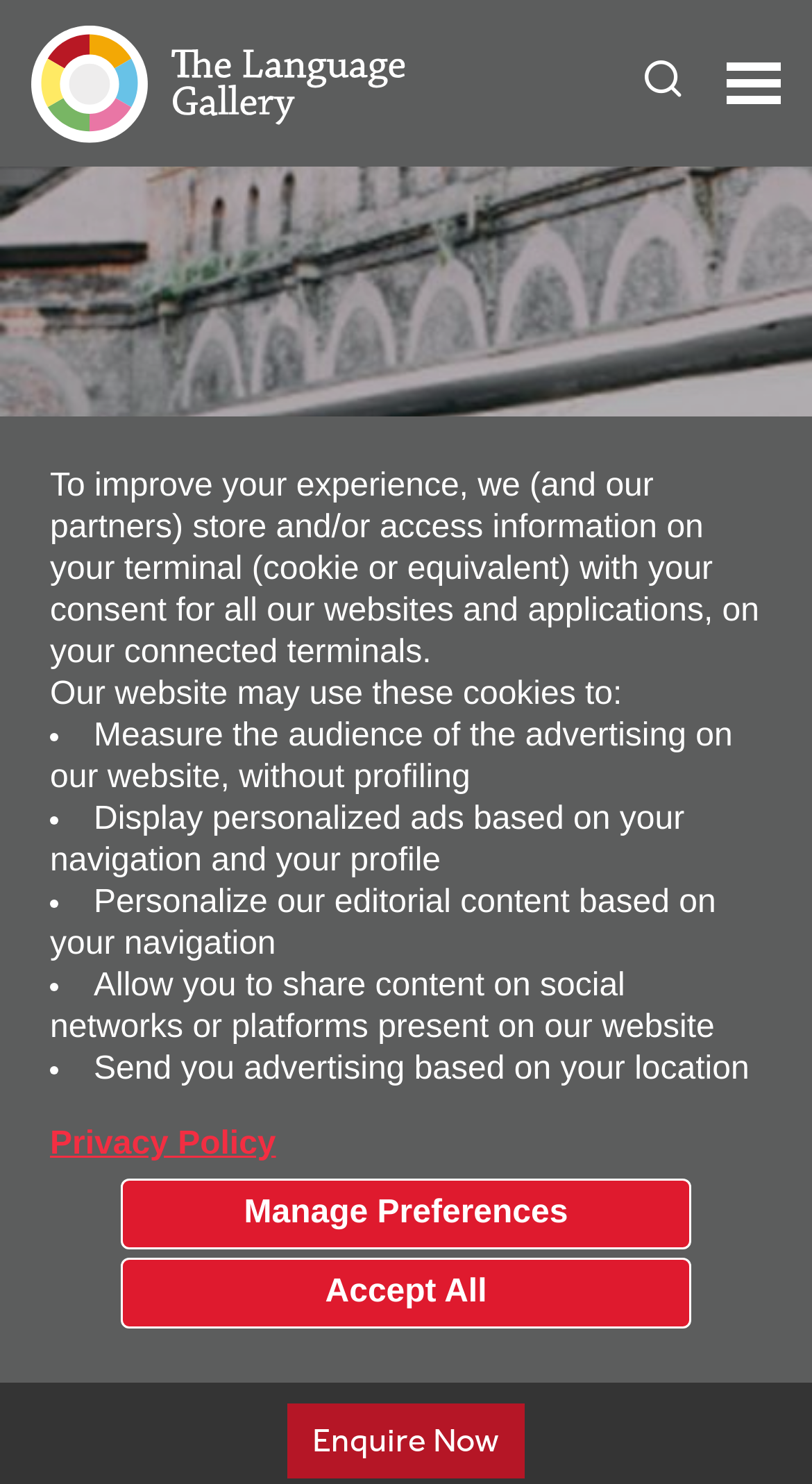Carefully examine the image and provide an in-depth answer to the question: In which cities are the language courses offered?

I found this answer by reading the text 'The Language Gallery teaches language courses in centres in London, Birmingham and Nottingham.' which explicitly mentions the three cities where the language courses are offered.